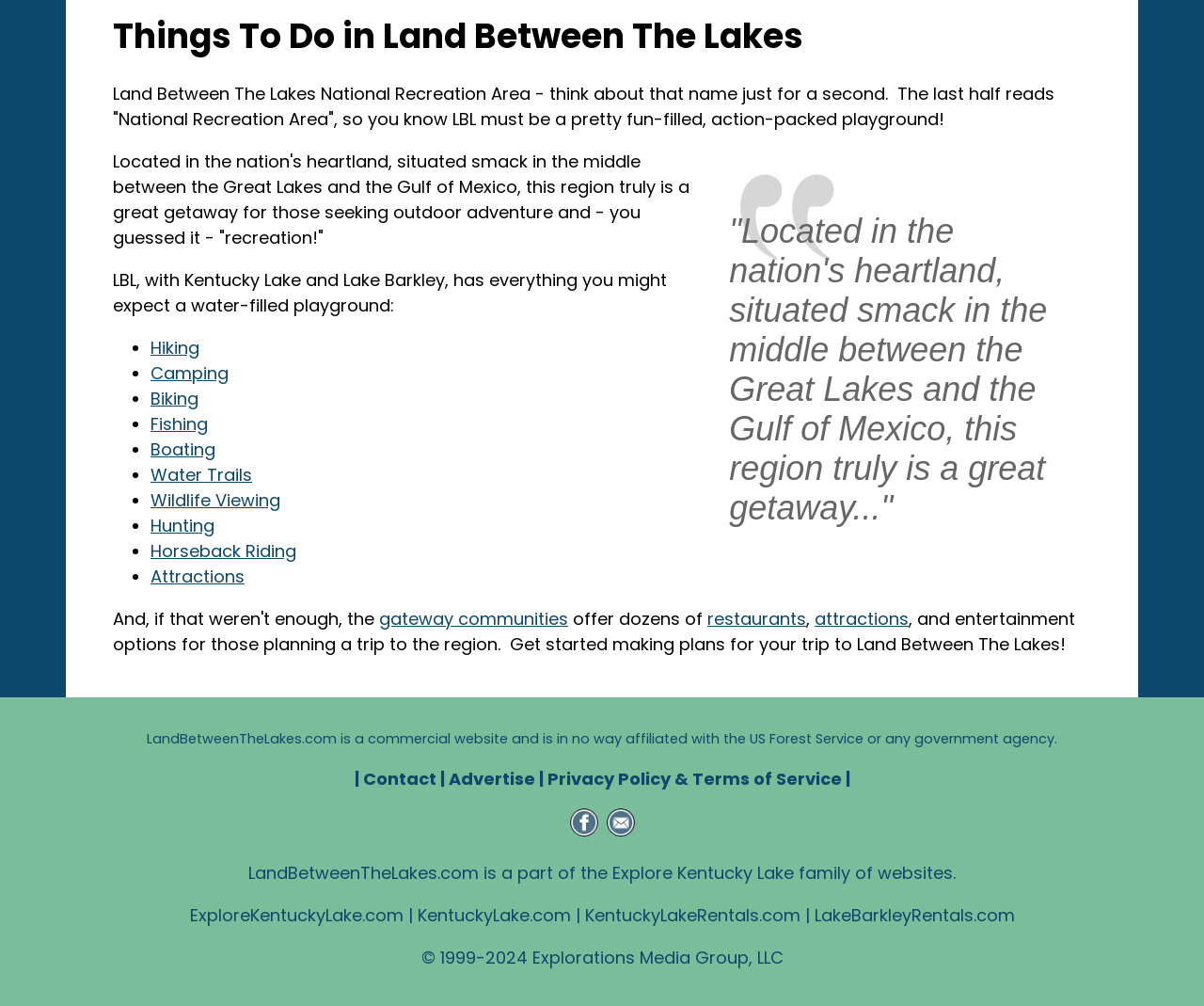Using the provided description Horseback Riding, find the bounding box coordinates for the UI element. Provide the coordinates in (top-left x, top-left y, bottom-right x, bottom-right y) format, ensuring all values are between 0 and 1.

[0.125, 0.536, 0.246, 0.559]